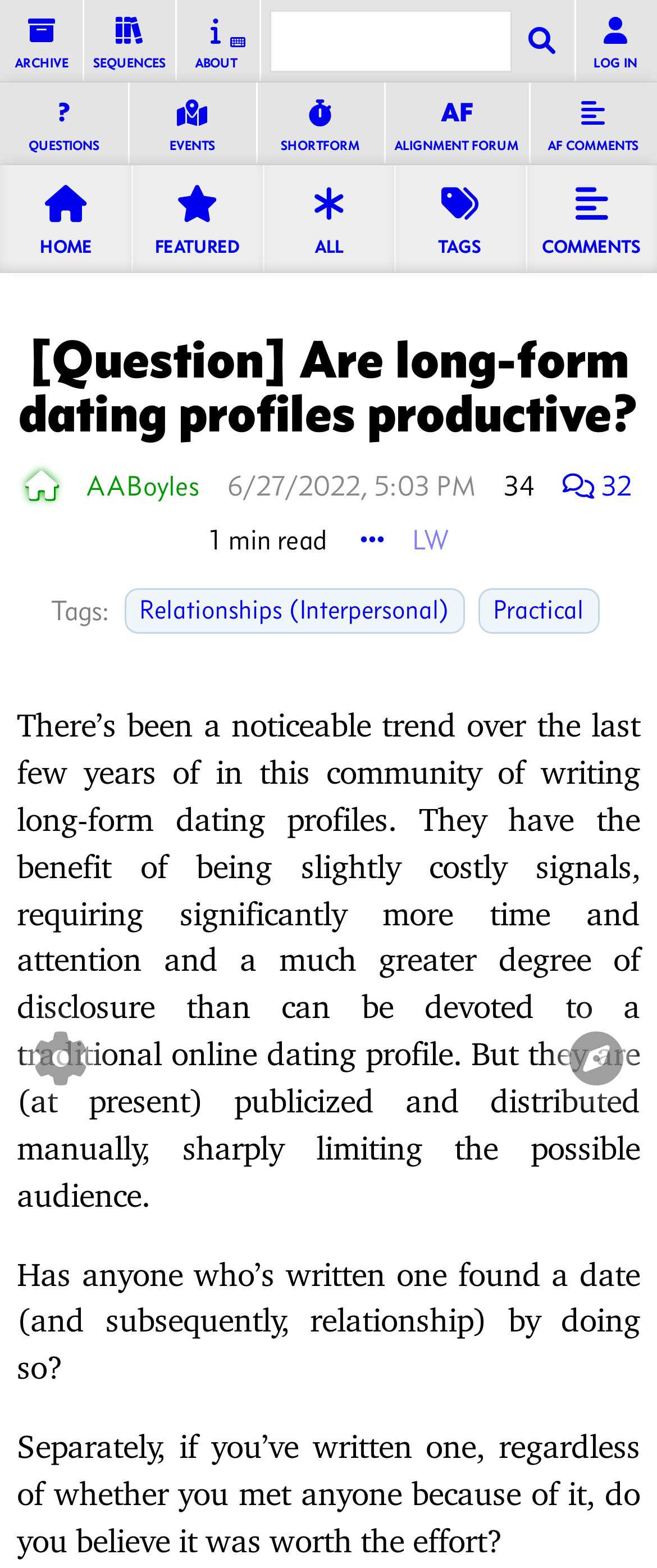Please provide a detailed answer to the question below by examining the image:
What type of posts are listed below the searchbox?

Below the searchbox, there are several sections listing different types of posts, including 'Latest Shortform posts', 'Latest frontpage posts', 'Latest featured posts', and 'Latest posts from all sections'. These sections suggest that the webpage is a platform for users to share and discuss their thoughts and ideas.